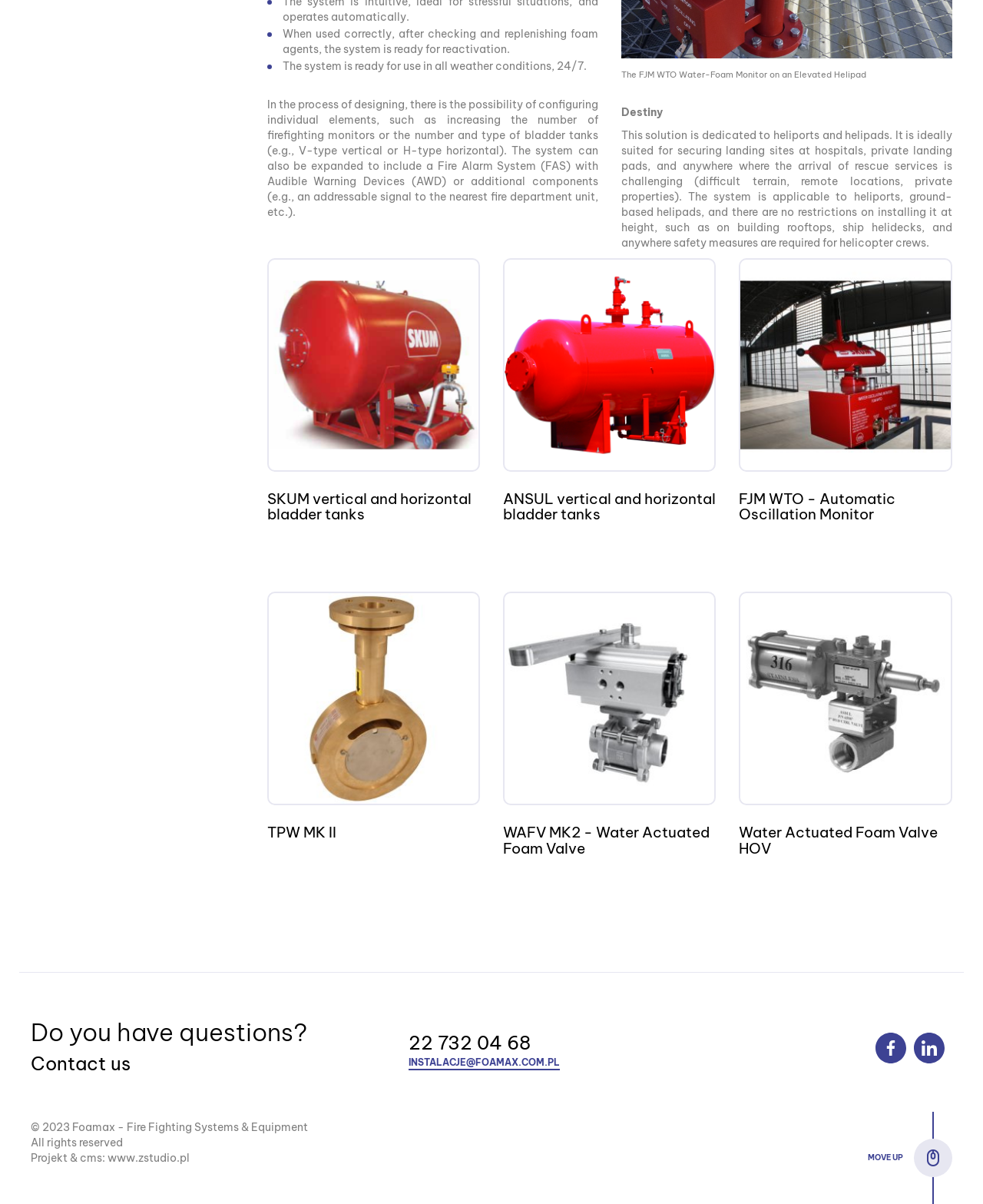Given the description of a UI element: "TPW MK II", identify the bounding box coordinates of the matching element in the webpage screenshot.

[0.271, 0.683, 0.342, 0.699]